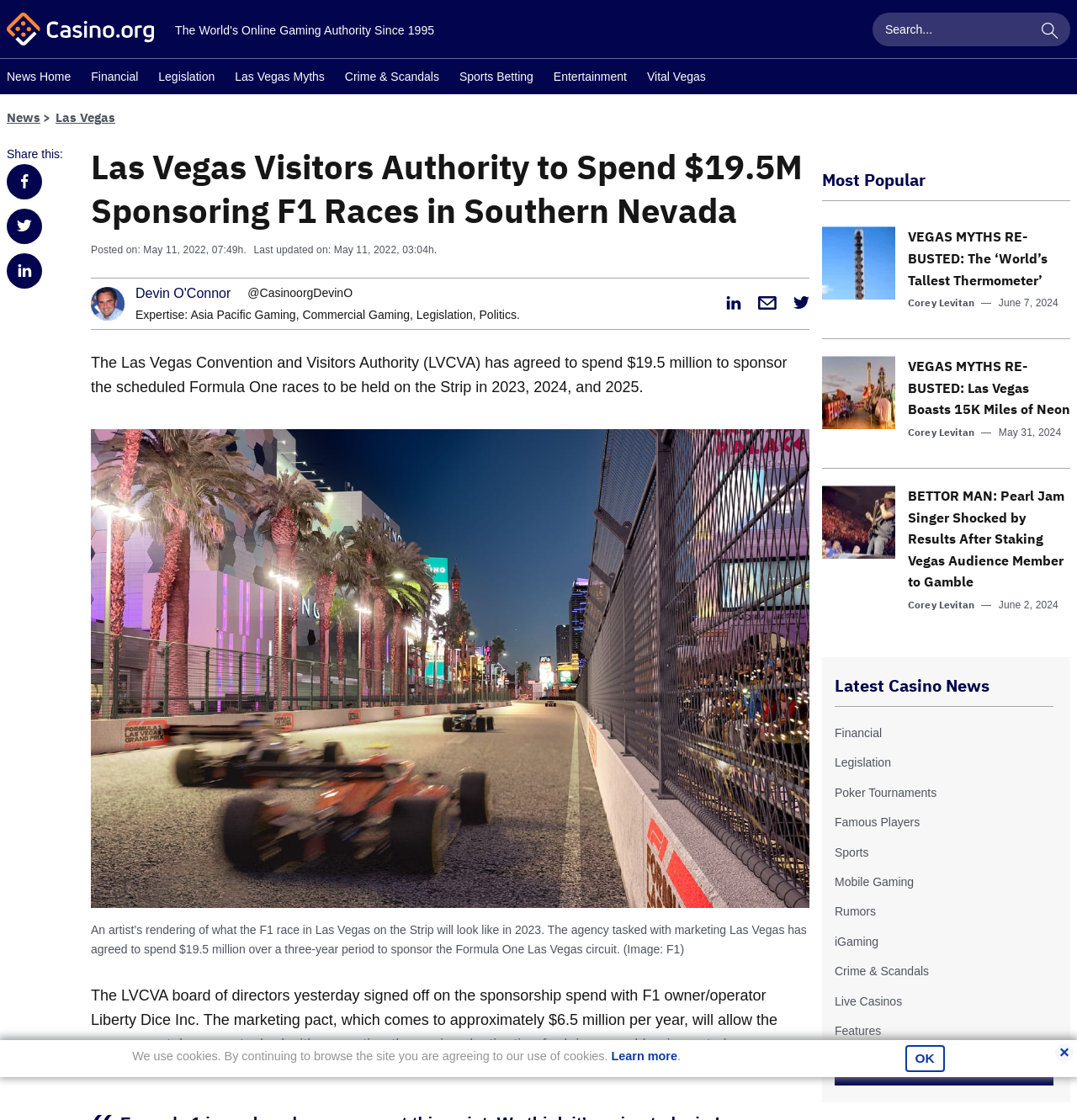Give a concise answer using one word or a phrase to the following question:
What is the name of the Formula One race location?

The Strip